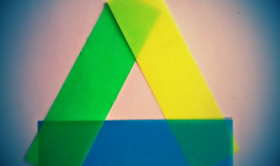Answer the question below using just one word or a short phrase: 
What shape forms the base of the logo?

Blue triangle